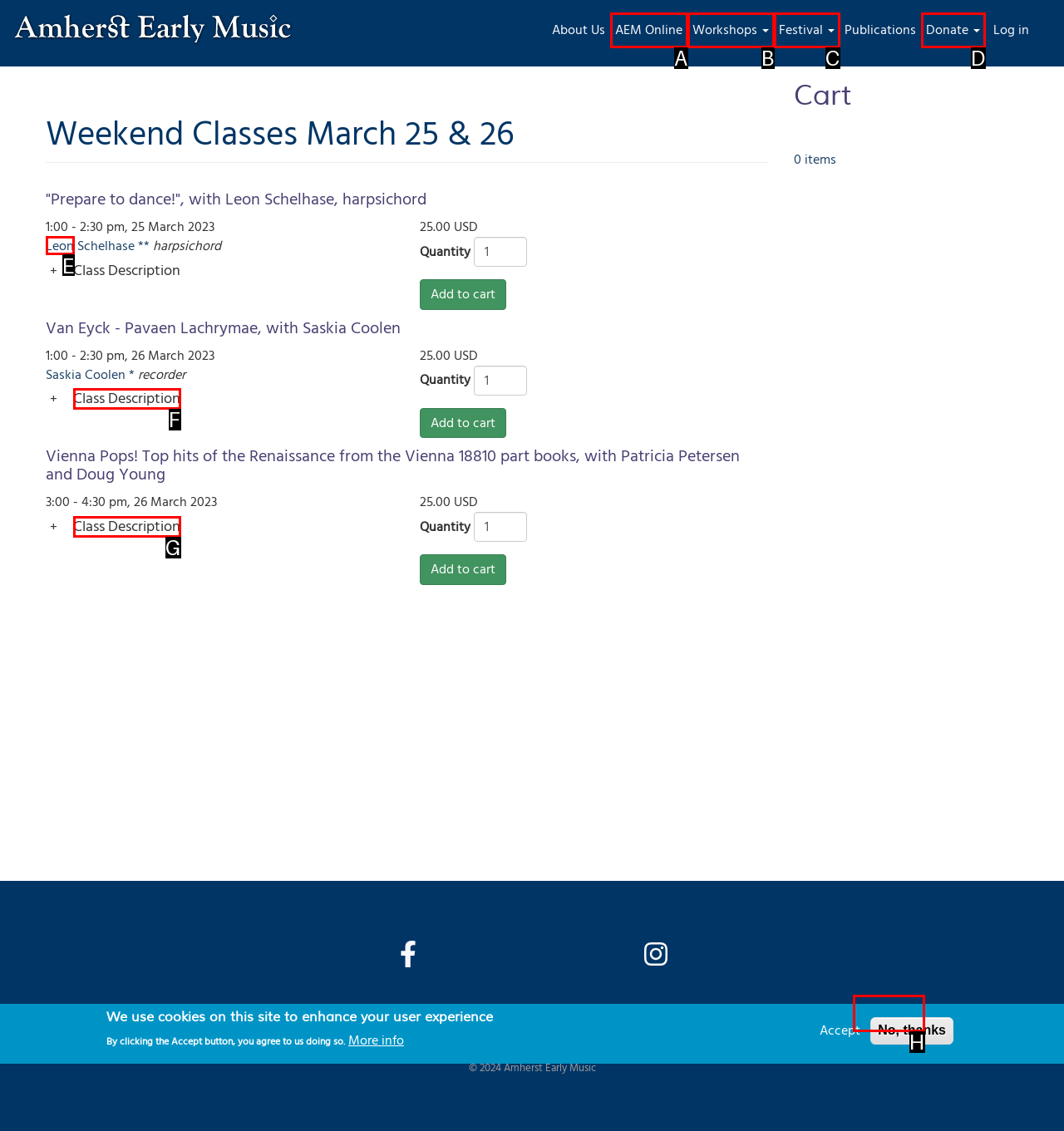Given the task: Click the 'Contact' link, indicate which boxed UI element should be clicked. Provide your answer using the letter associated with the correct choice.

H